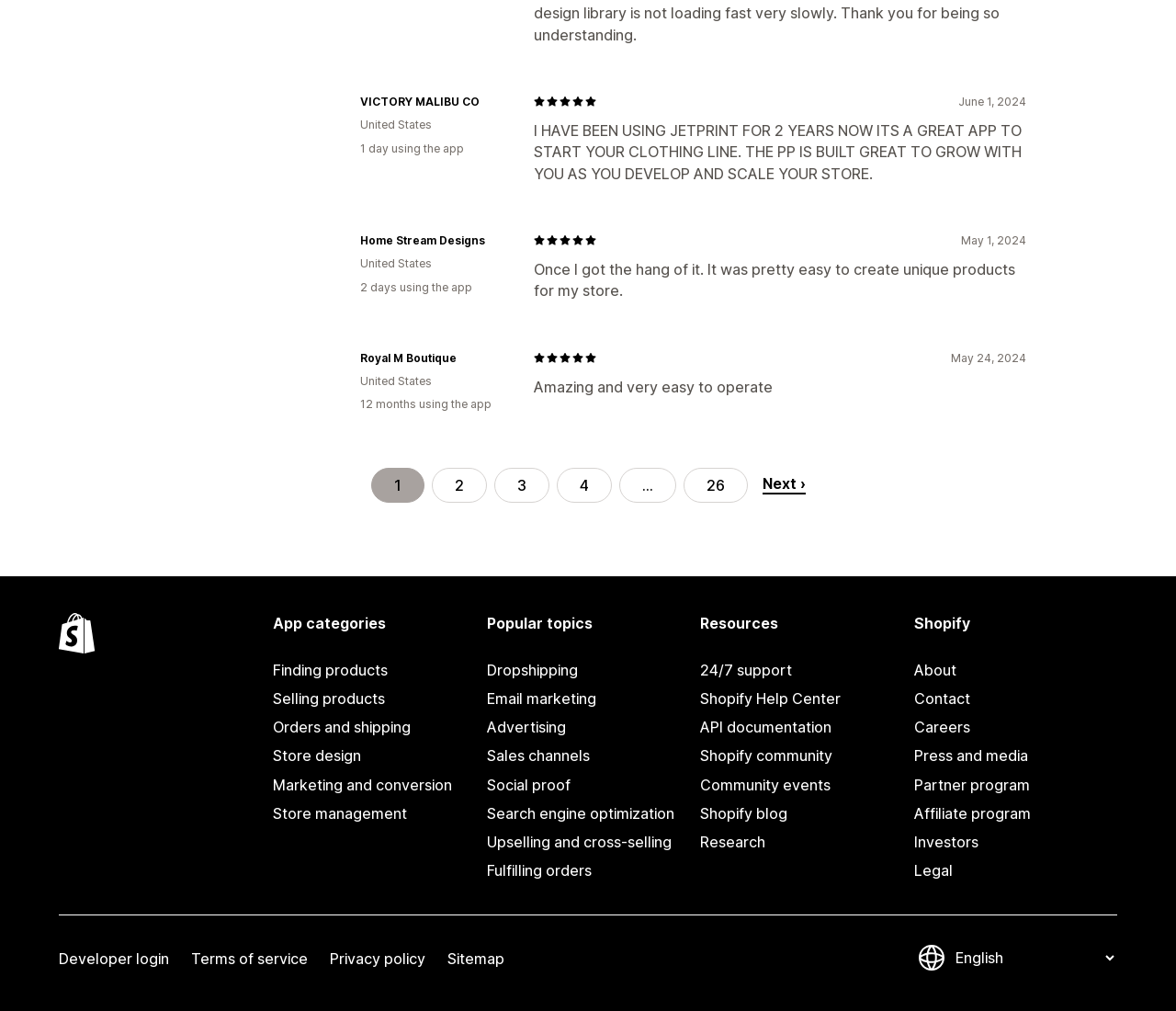How many reviews are shown on this page?
Carefully examine the image and provide a detailed answer to the question.

I counted the number of review blocks on the page, each containing a rating, date, and text. There are three such blocks, so I concluded that there are three reviews shown on this page.